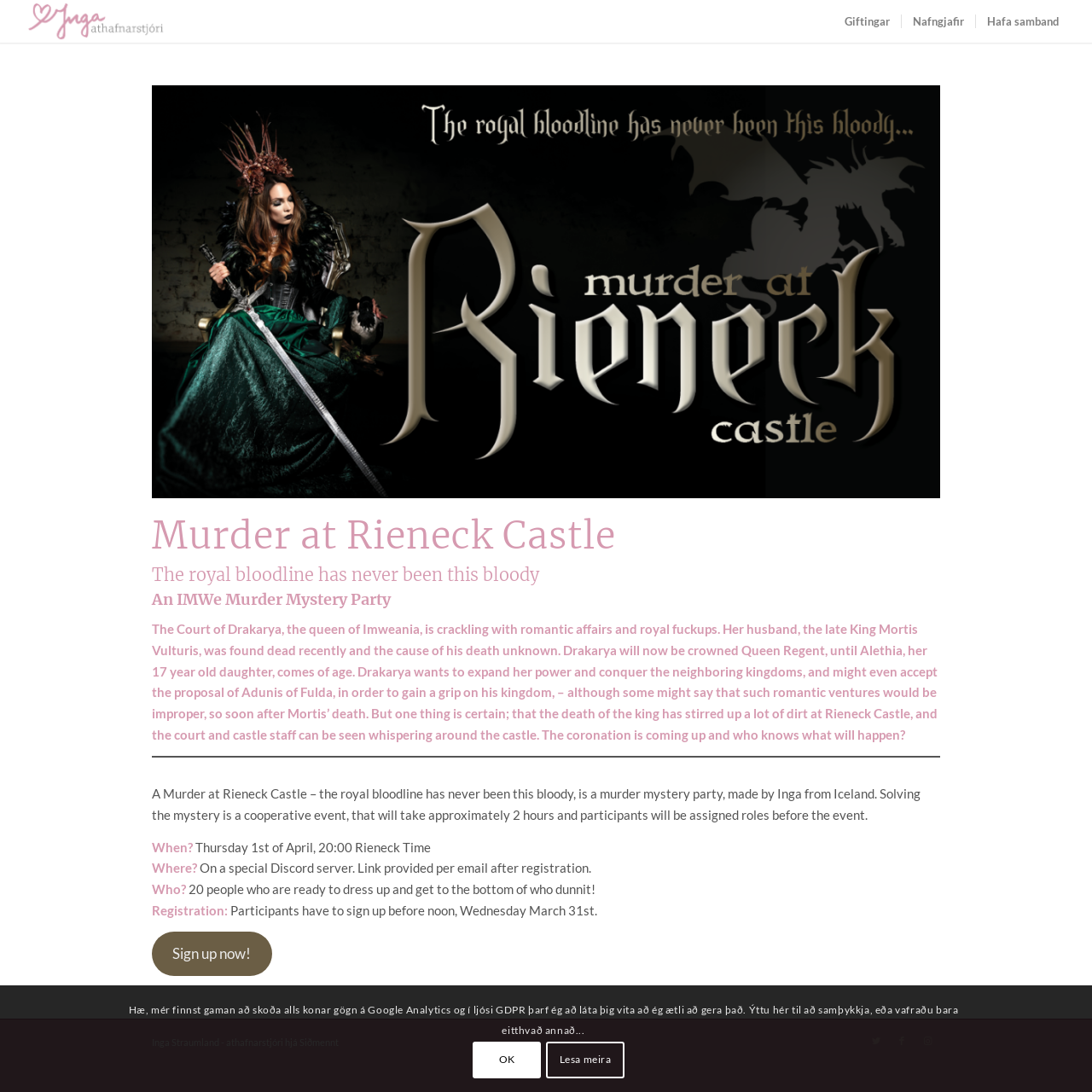Kindly provide the bounding box coordinates of the section you need to click on to fulfill the given instruction: "Check the 'Nafngjafir' link".

[0.825, 0.0, 0.893, 0.039]